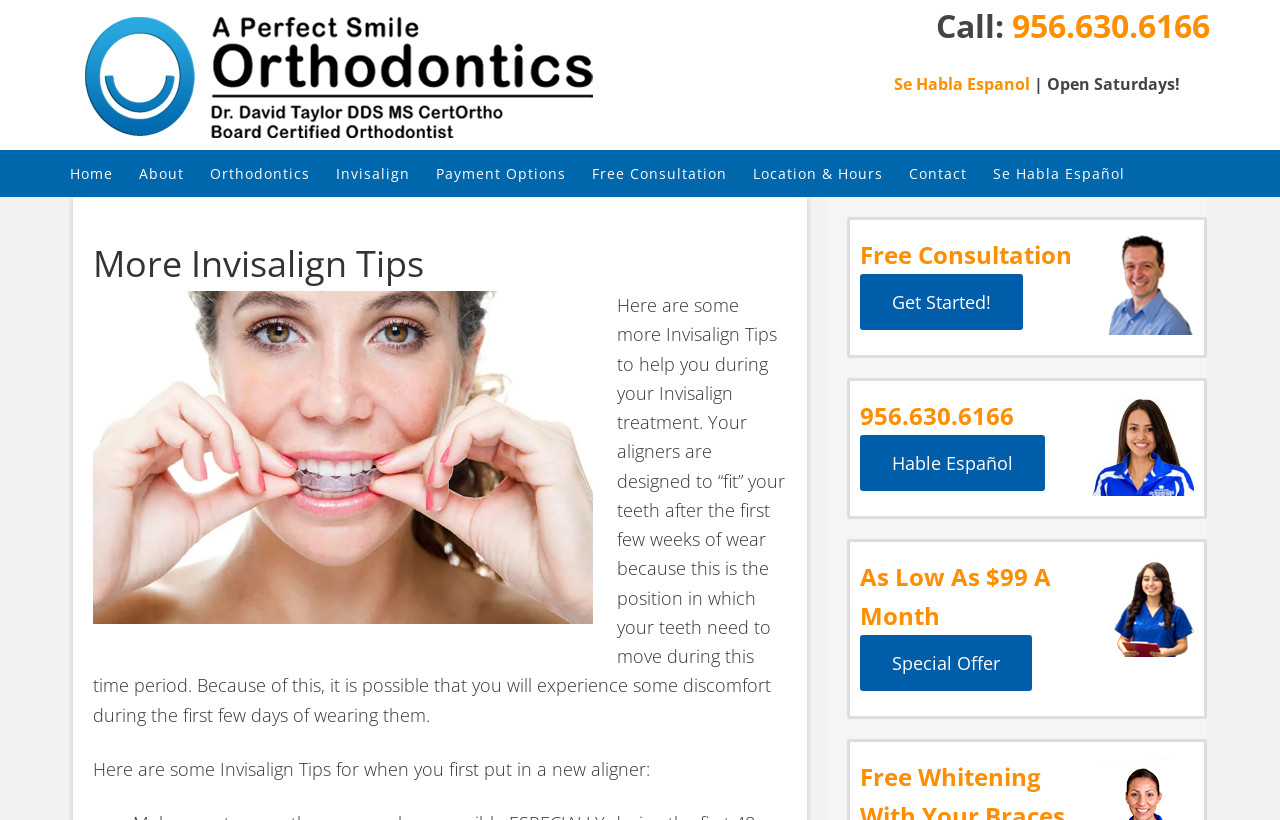Specify the bounding box coordinates of the region I need to click to perform the following instruction: "View special offer". The coordinates must be four float numbers in the range of 0 to 1, i.e., [left, top, right, bottom].

[0.672, 0.774, 0.806, 0.843]